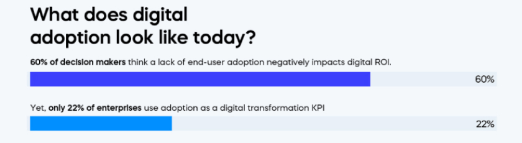Elaborate on all the features and components visible in the image.

The image titled "What does digital adoption look like today?" presents a visual representation of key statistics regarding digital adoption among organizations. It highlights that 60% of decision-makers believe a lack of end-user adoption negatively impacts digital ROI, indicating a significant concern within enterprises about the effectiveness of their digital strategies. In contrast, the image emphasizes that only 22% of enterprises utilize adoption as a key performance indicator (KPI) for digital transformation. This discrepancy underscores the challenges many organizations face in aligning their digital adoption efforts with measurable outcomes, illustrating a gap between awareness and actionable metrics in the evolving landscape of digital transformation.